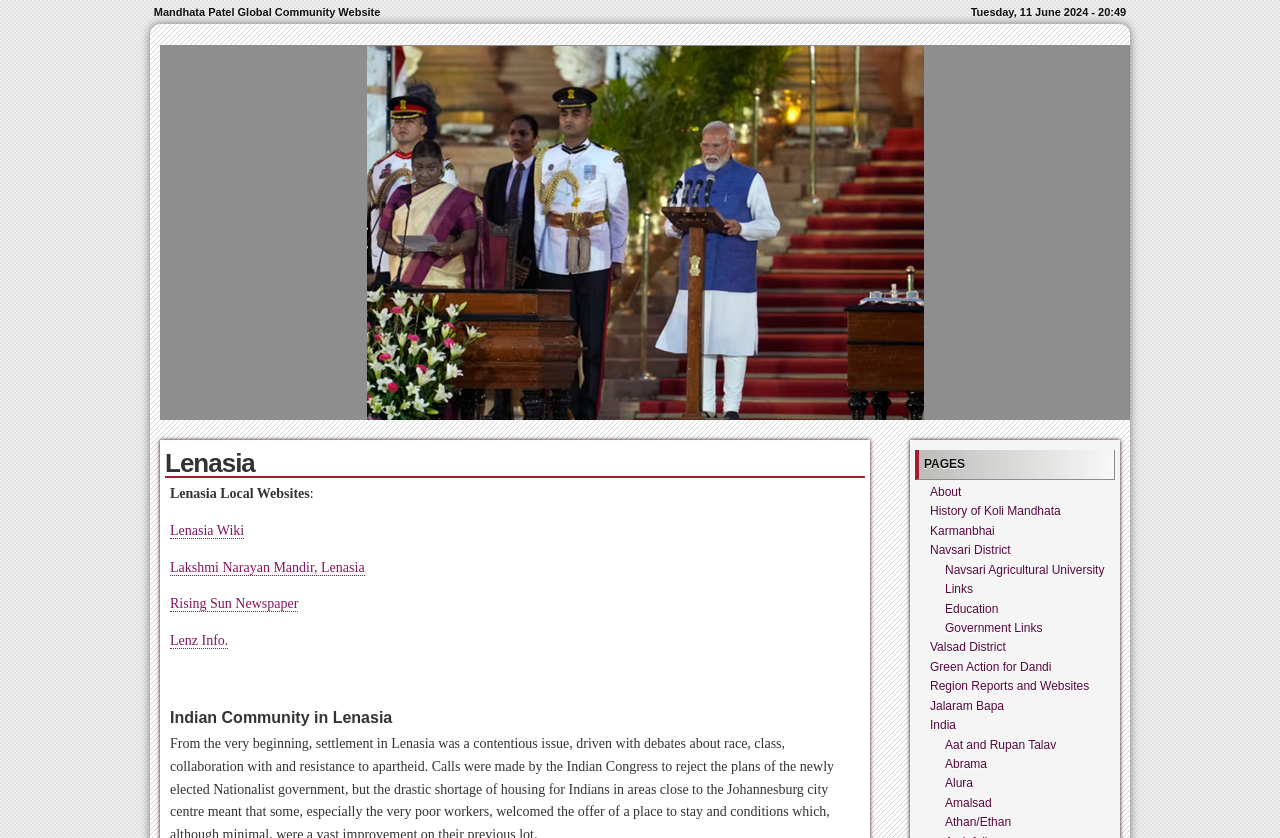Please find the bounding box coordinates of the element that needs to be clicked to perform the following instruction: "Click on Lenasia Wiki". The bounding box coordinates should be four float numbers between 0 and 1, represented as [left, top, right, bottom].

[0.133, 0.624, 0.191, 0.643]